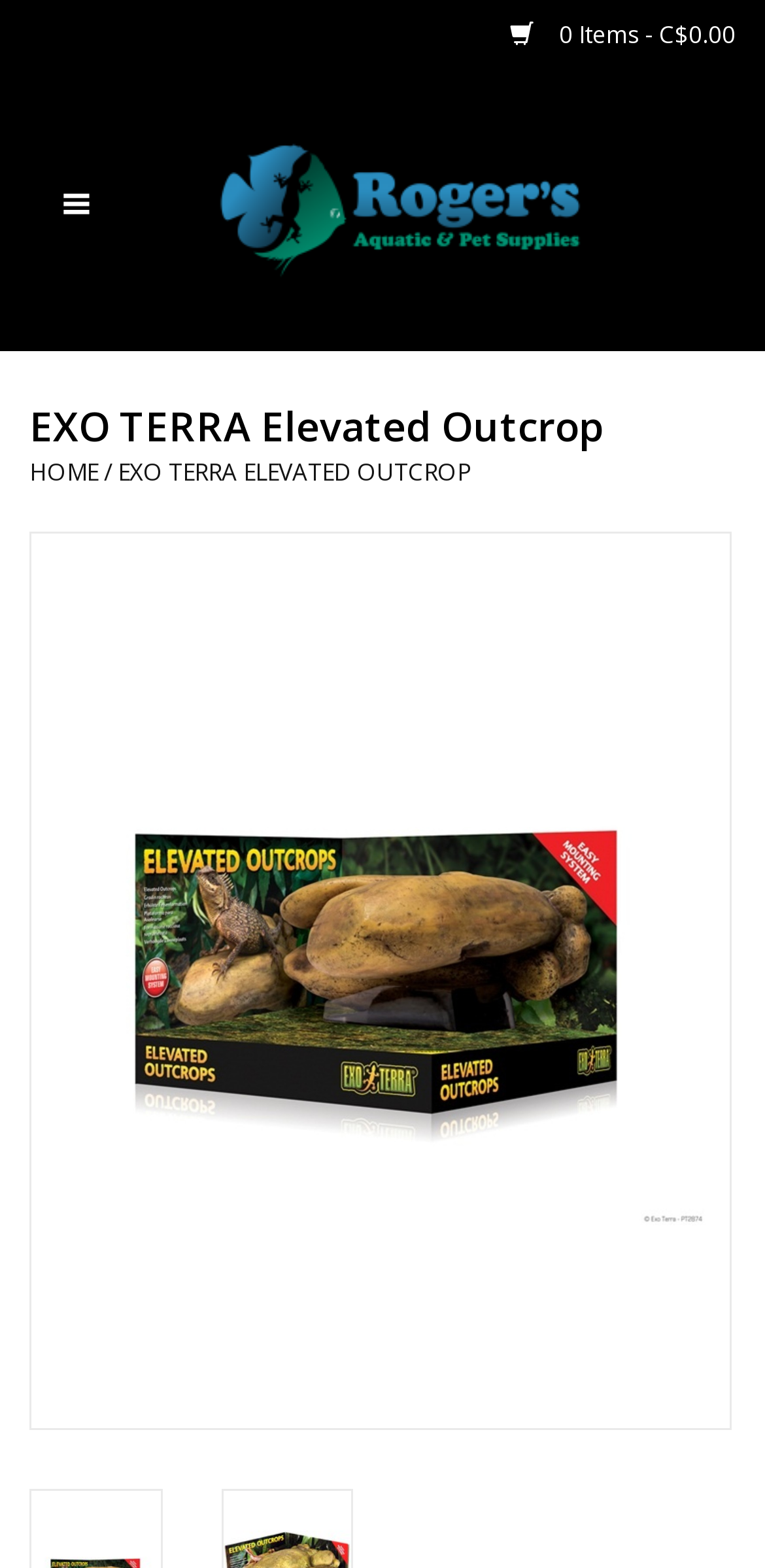Can you look at the image and give a comprehensive answer to the question:
What is the product being displayed?

I found the product being displayed by looking at the heading element with the text 'EXO TERRA Elevated Outcrop' which is located at the top of the main content area, indicating the product name.